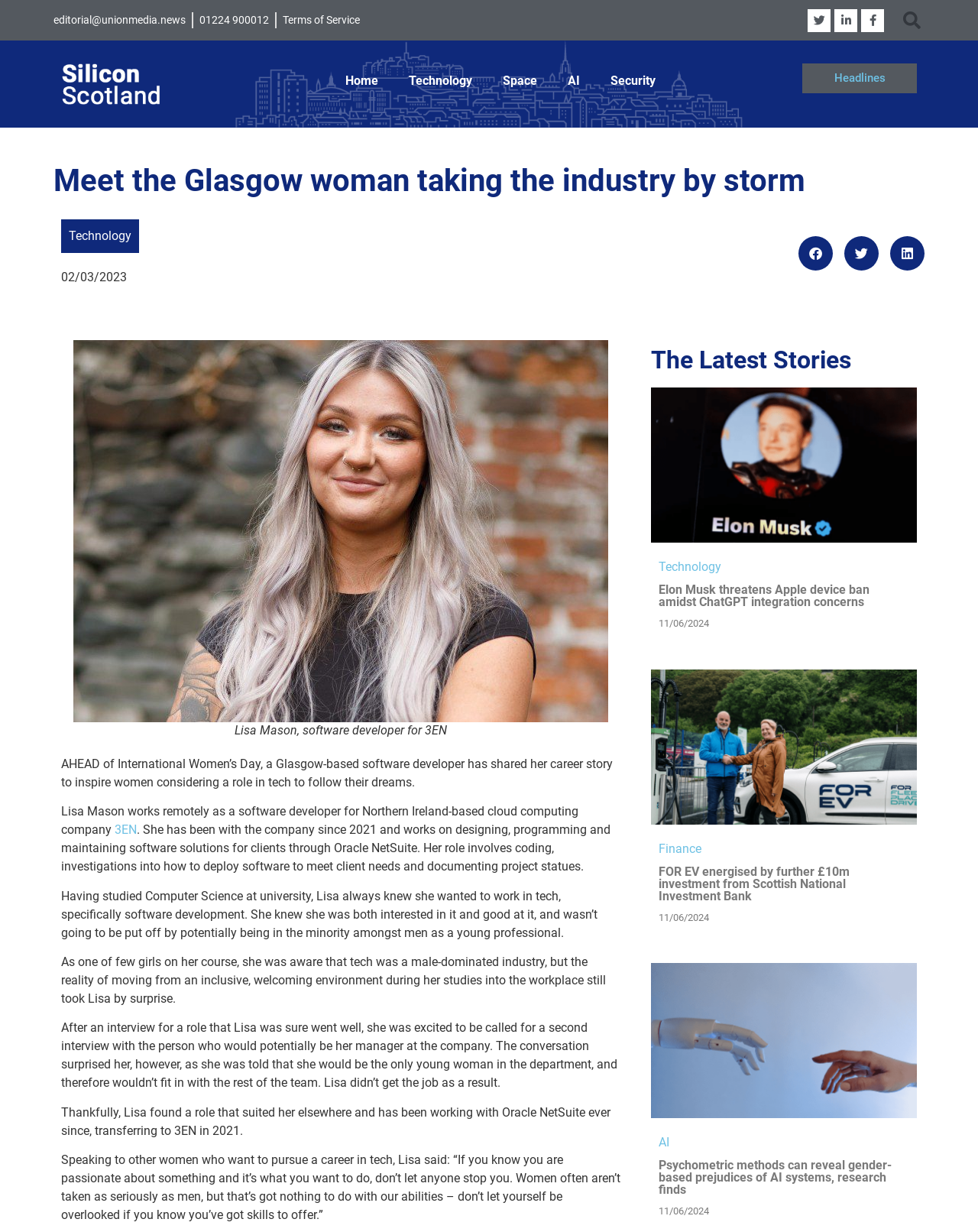Identify and provide the main heading of the webpage.

Meet the Glasgow woman taking the industry by storm